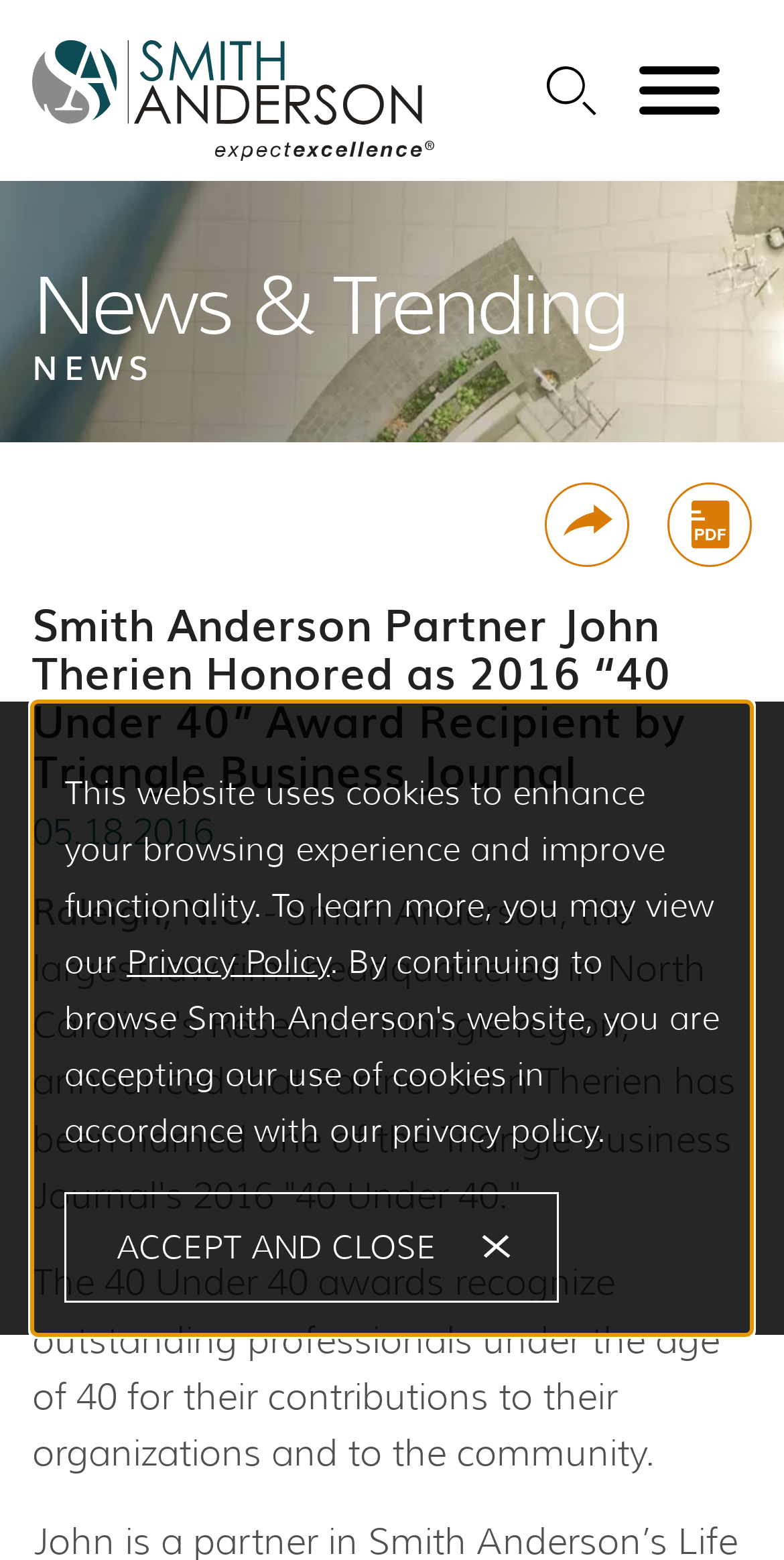Create an elaborate caption for the webpage.

The webpage is about Smith Anderson Partner John Therien being honored as a 2016 "40 Under 40" Award Recipient by Triangle Business Journal. At the top left corner, there is a Smith Anderson logo, which is an image linked to the company's website. Next to it, there are three links: "Main Content", "Main Menu", and "Jump to Page", which are likely navigation links.

On the top right corner, there is a search bar with a magnifying glass icon, and a button labeled "Menu" that controls the main navigation menu. Below the navigation links, there is a heading that repeats the title of the webpage.

The main content of the webpage is divided into two sections. The first section has a heading "NEWS" and a subheading that announces the award recipient. Below it, there is a timestamp "05.18.2016" and a location "Raleigh, N.C". The main text describes the award and its significance, followed by a brief description of the 40 Under 40 awards.

The second section has a button labeled "Share" with a share icon, and a link labeled "Print PDF" with a print icon. These buttons are likely used to share the article or print it as a PDF.

At the bottom of the webpage, there is a cookie policy notice that informs users about the website's use of cookies. The notice has a link to the Privacy Policy and a button labeled "ACCEPT AND CLOSE ×" to dismiss the notice.